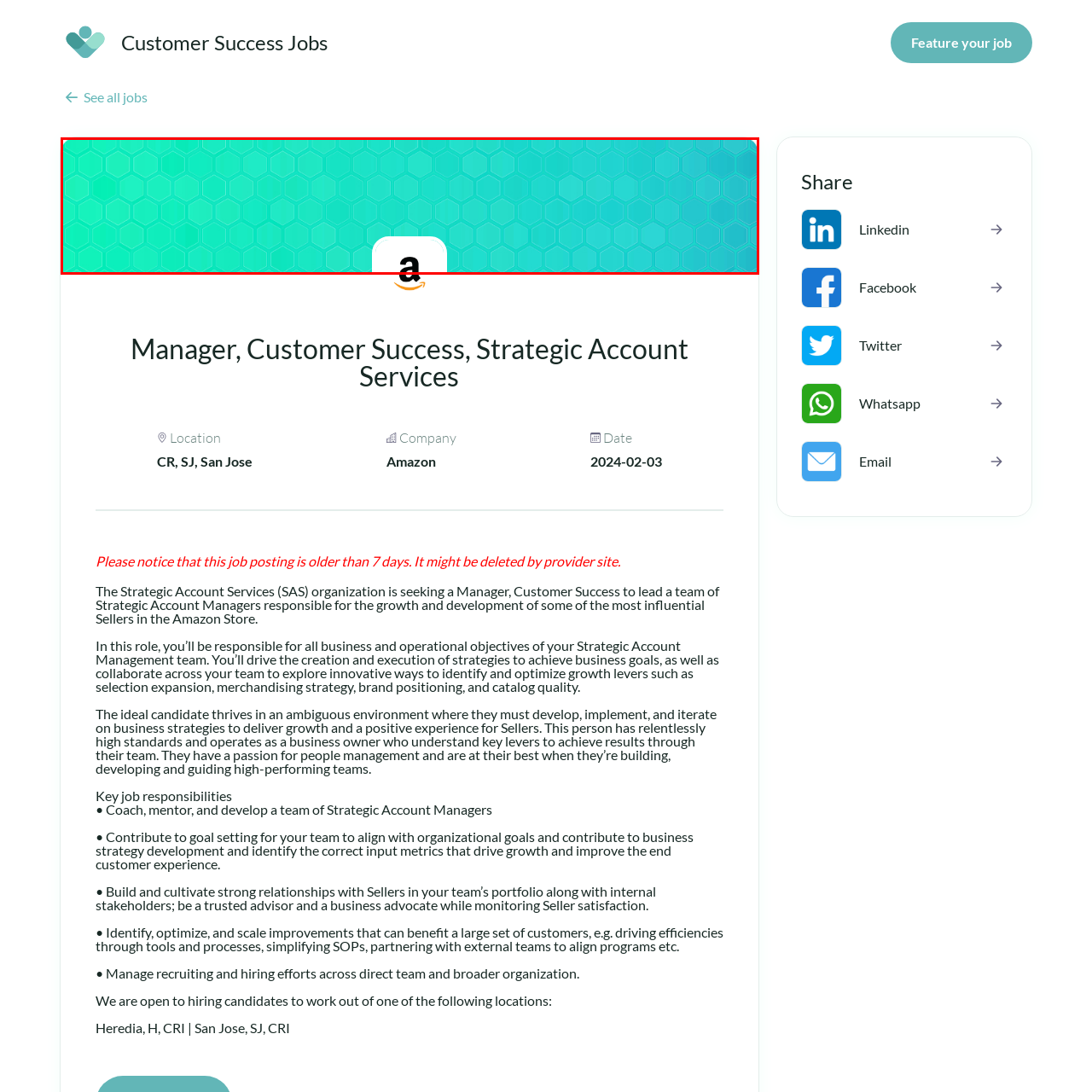Check the area bordered by the red box and provide a single word or phrase as the answer to the question: What is the font color of the 'a' logo?

Black